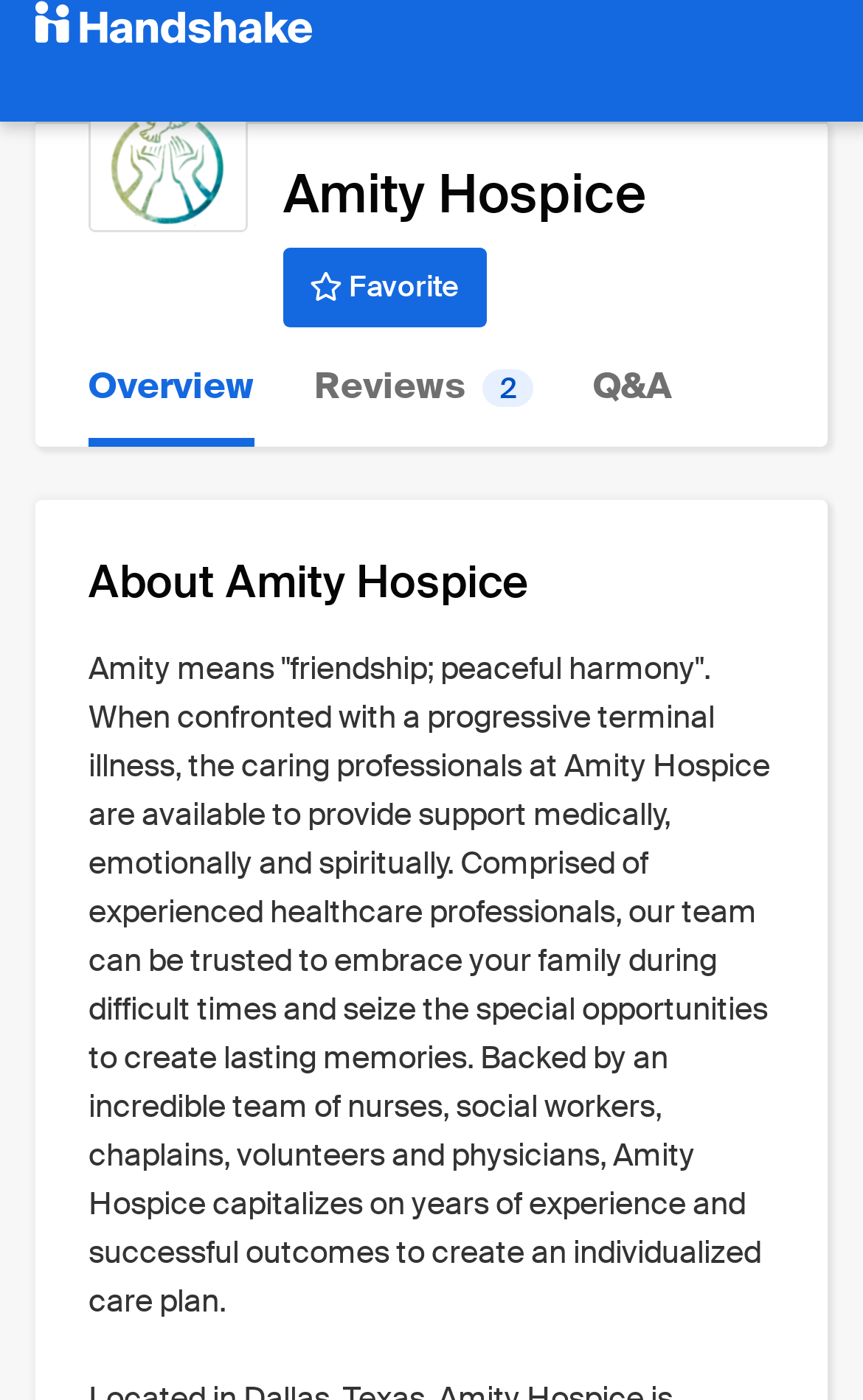What is the role of the team at Amity Hospice? Based on the screenshot, please respond with a single word or phrase.

Create an individualized care plan